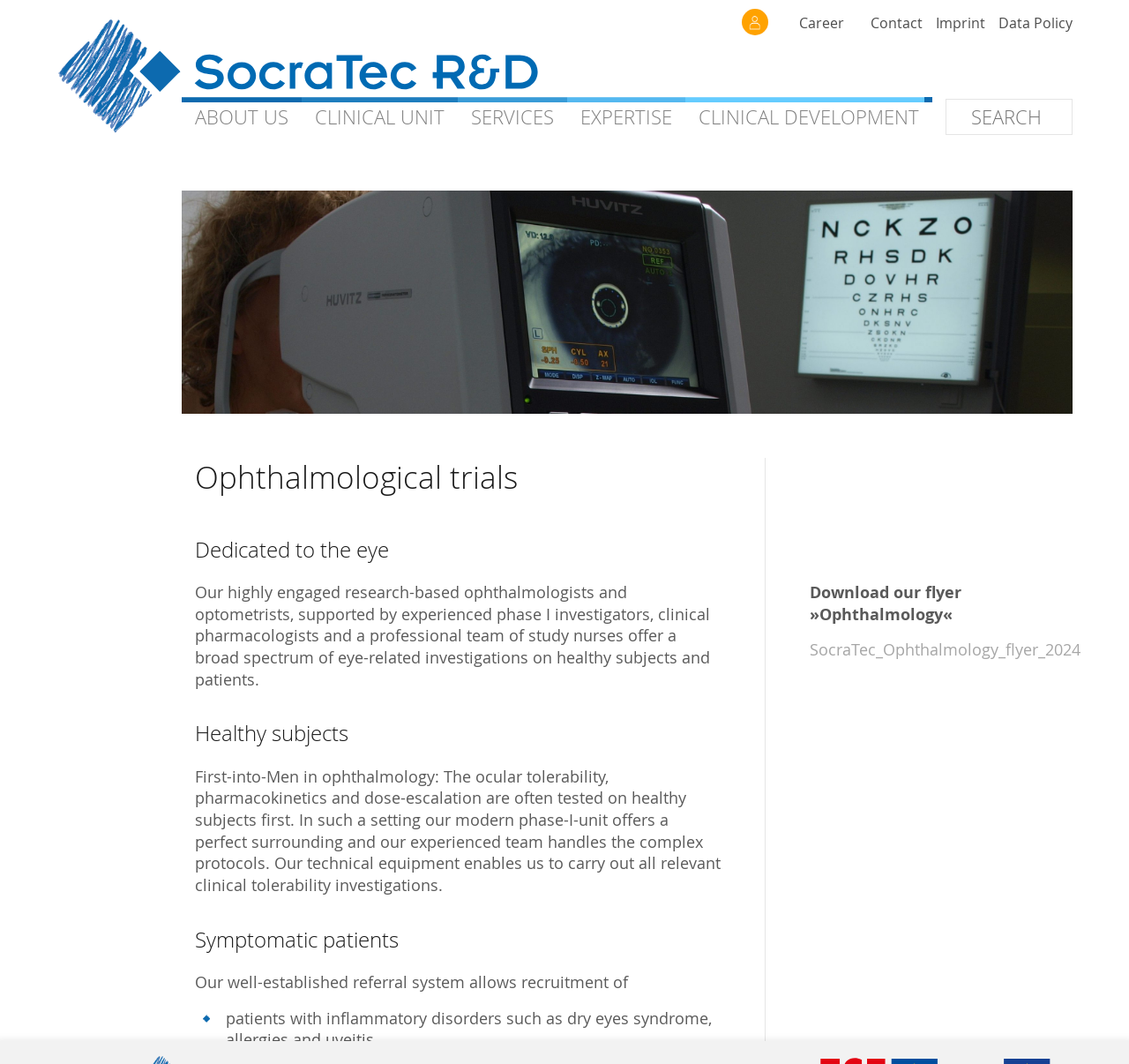Answer the question below using just one word or a short phrase: 
What is the name of the unit that handles complex protocols?

Phase-I-unit